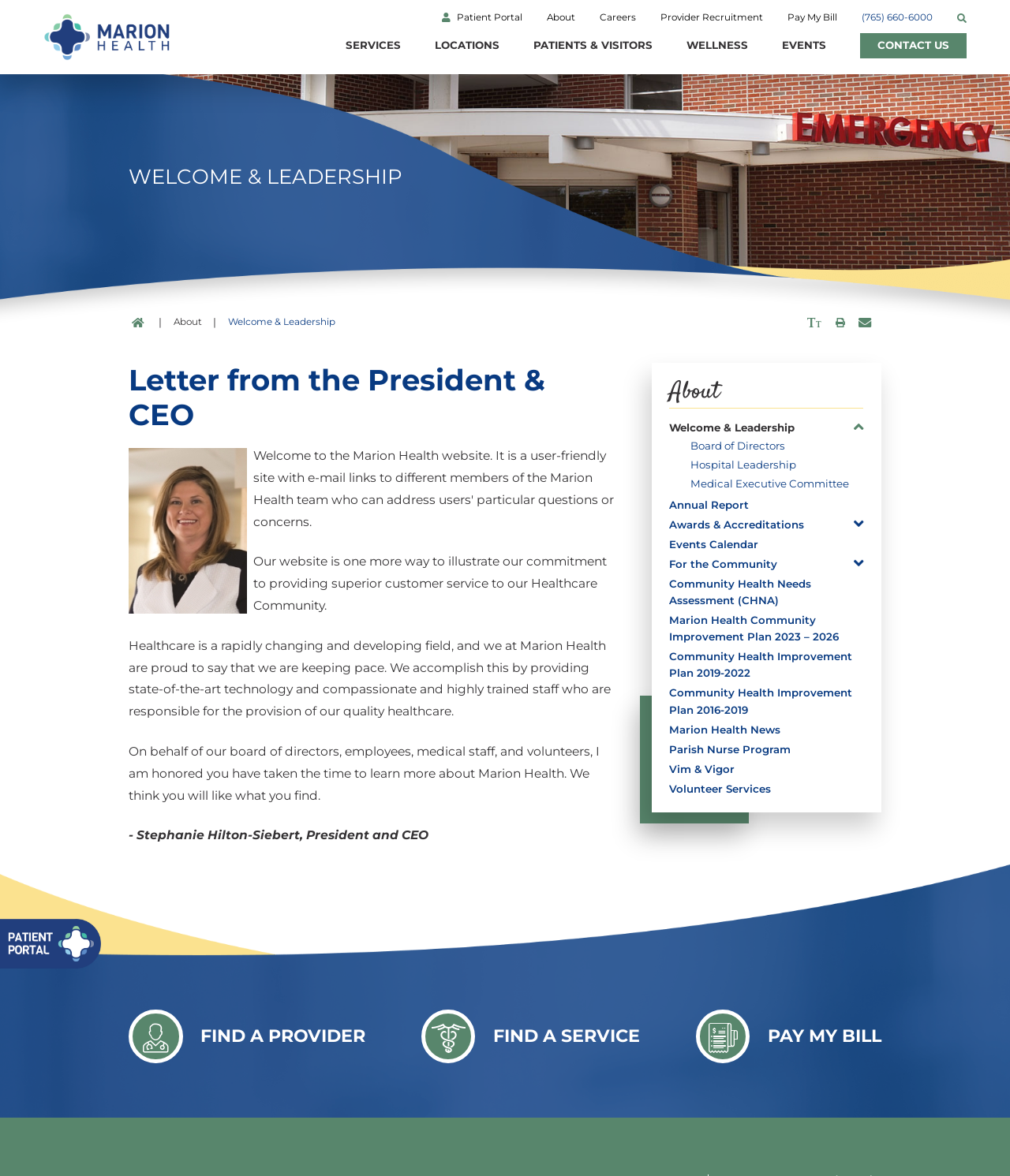How can patients pay their bills?
Offer a detailed and full explanation in response to the question.

The webpage provides a link 'Pay My Bill' at the top and bottom of the page, which allows patients to pay their bills online.